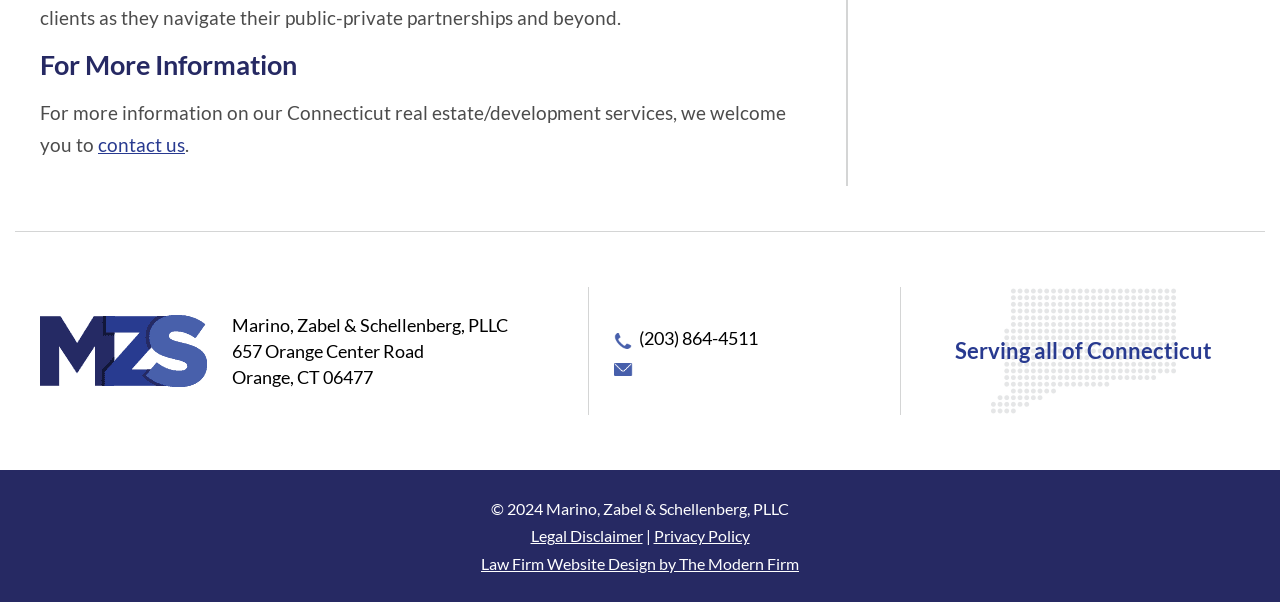What is the company name?
Kindly offer a detailed explanation using the data available in the image.

The company name can be found in the layout table element, which contains the static text 'Marino, Zabel & Schellenberg, PLLC' at coordinates [0.181, 0.522, 0.397, 0.558].